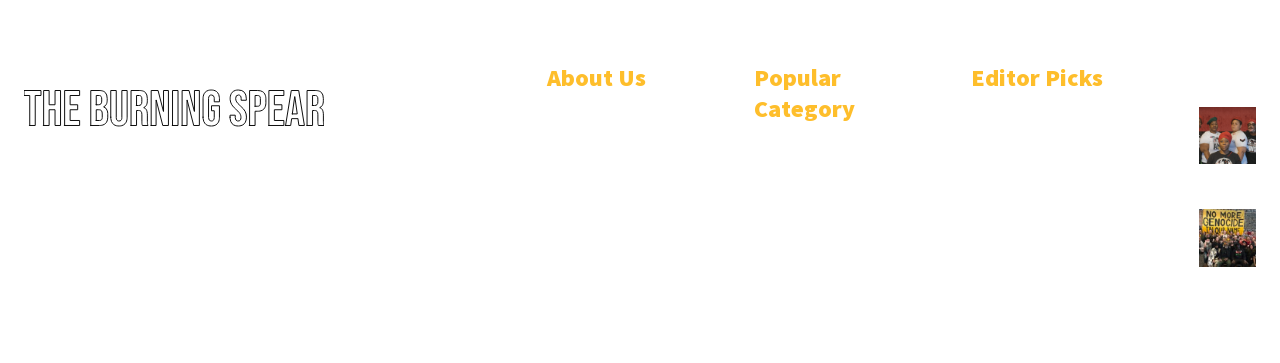What is the category with the most news articles?
With the help of the image, please provide a detailed response to the question.

I looked at the link elements under the 'Popular Category' heading, which has the bounding box coordinates [0.589, 0.171, 0.735, 0.35]. The link with the highest number, 1607, is 'LATEST NEWS 1607', so I concluded that it is the category with the most news articles.